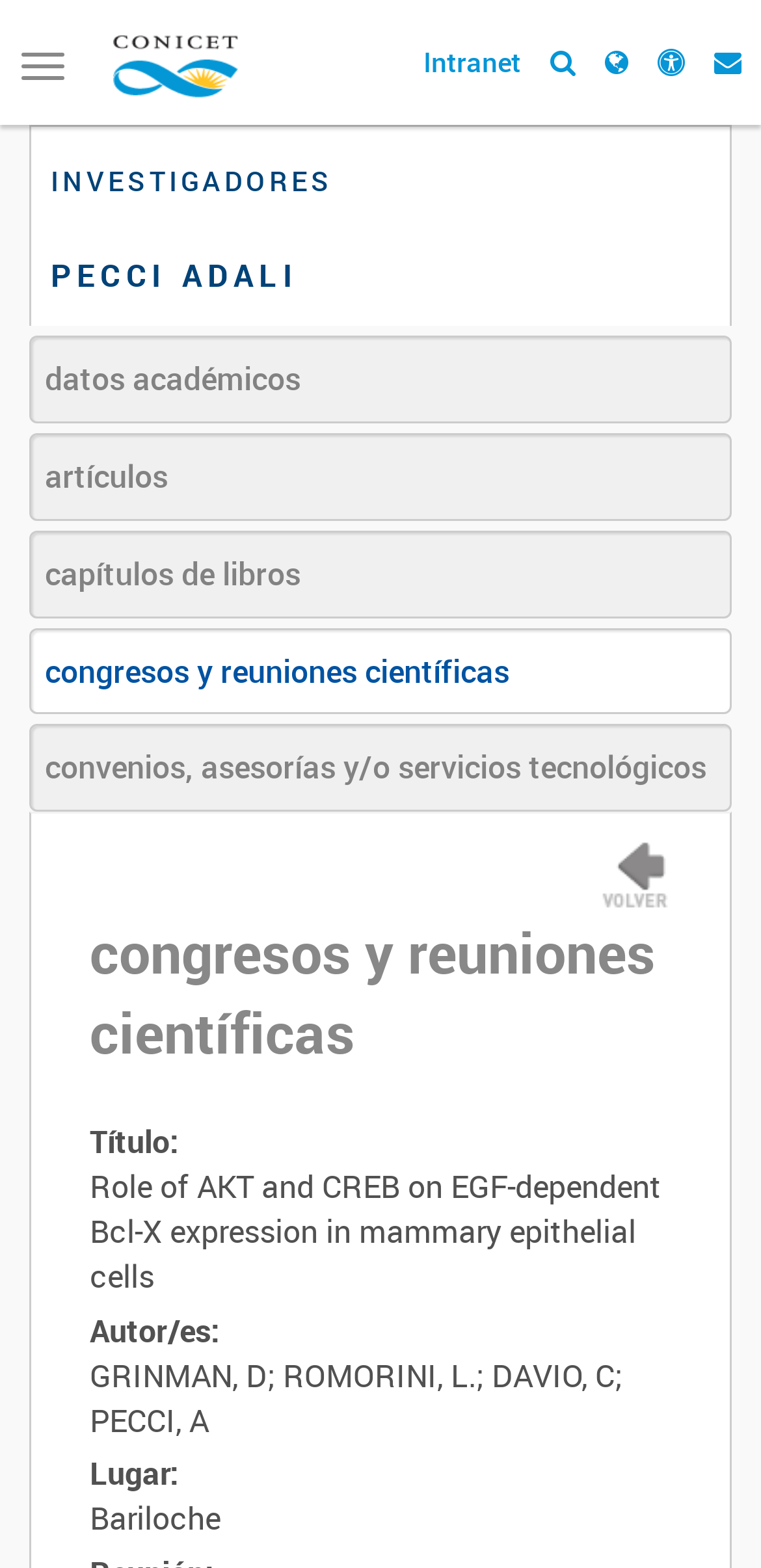Using the elements shown in the image, answer the question comprehensively: What is the location of the research paper?

The location of the research paper can be found in the bottom section of the webpage, where it is written as 'Bariloche' below the label 'Lugar:'.